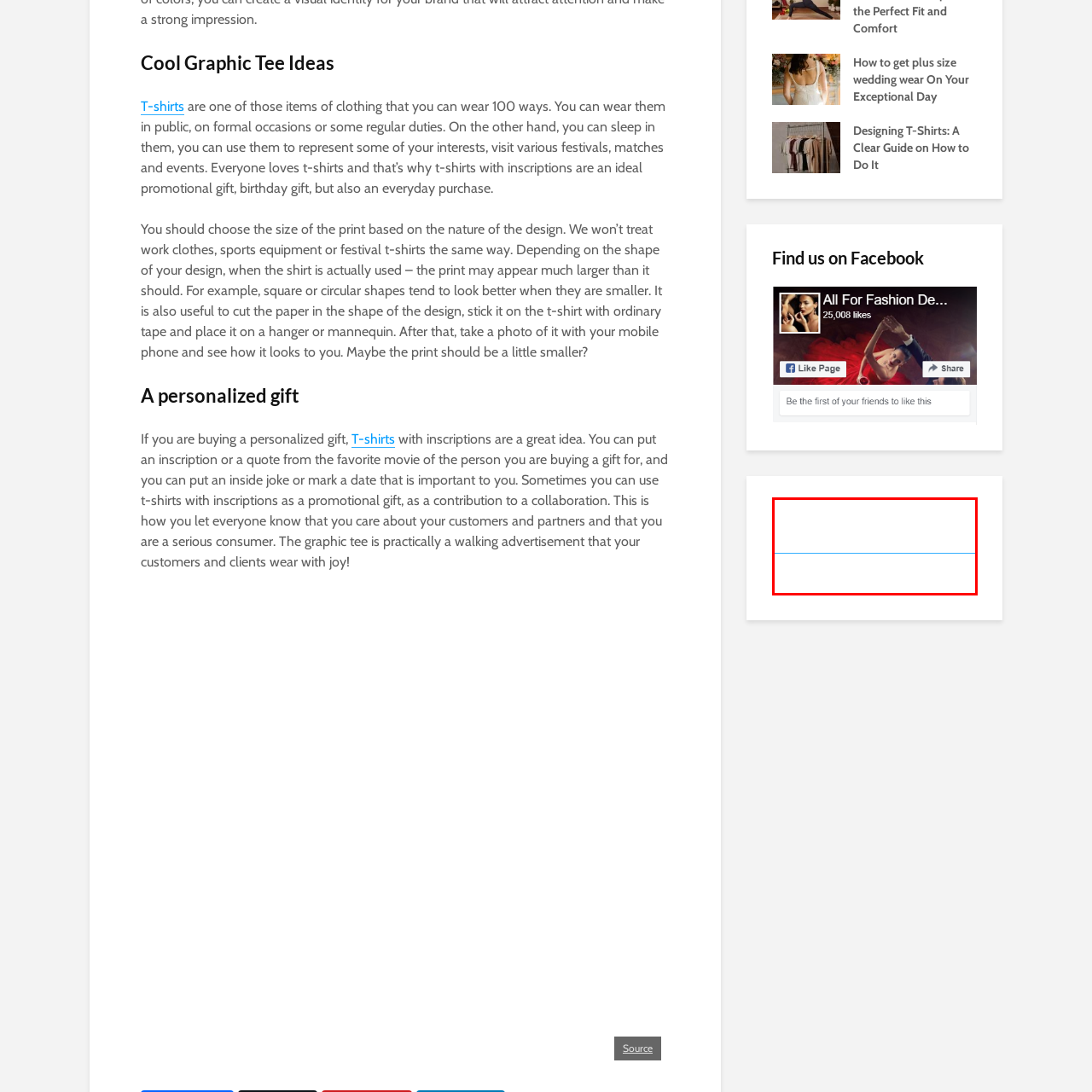Give a thorough and detailed explanation of the image enclosed by the red border.

The image depicts the logo or branding of "World Inside Pictures," positioned prominently within the content. Located in the lower section of the webpage, it emphasizes the connection to the brand and serves as an invitation for viewers to engage further with the company's offerings and content. The visual design likely reflects the creative essence of the platform, encouraging exploration of its unique perspective and collections. This branding element is strategically placed to ensure visibility and enhance recognition among visitors.